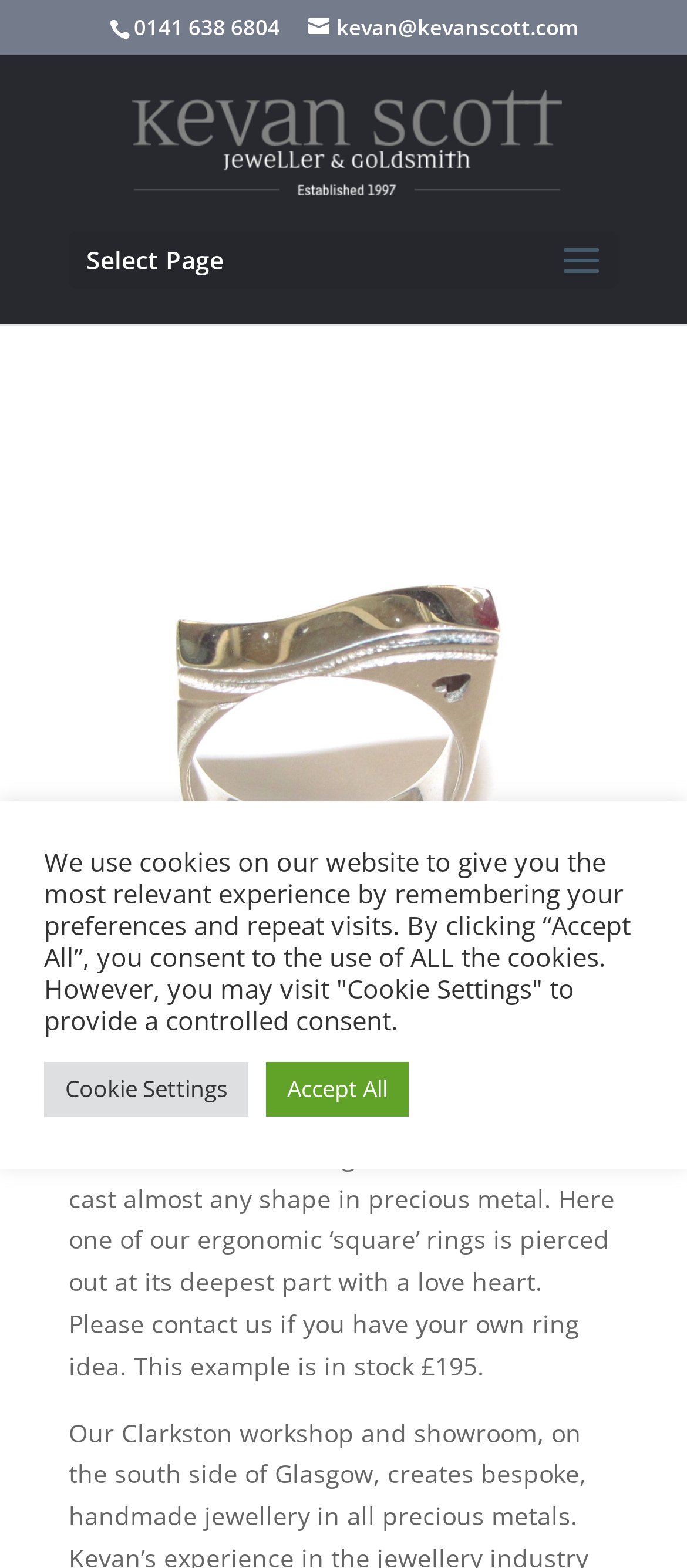What is the email address on the webpage?
Look at the screenshot and provide an in-depth answer.

I found the email address by looking at the link element with the bounding box coordinates [0.449, 0.008, 0.841, 0.027], which contains the text 'kevan@kevanscott.com'.